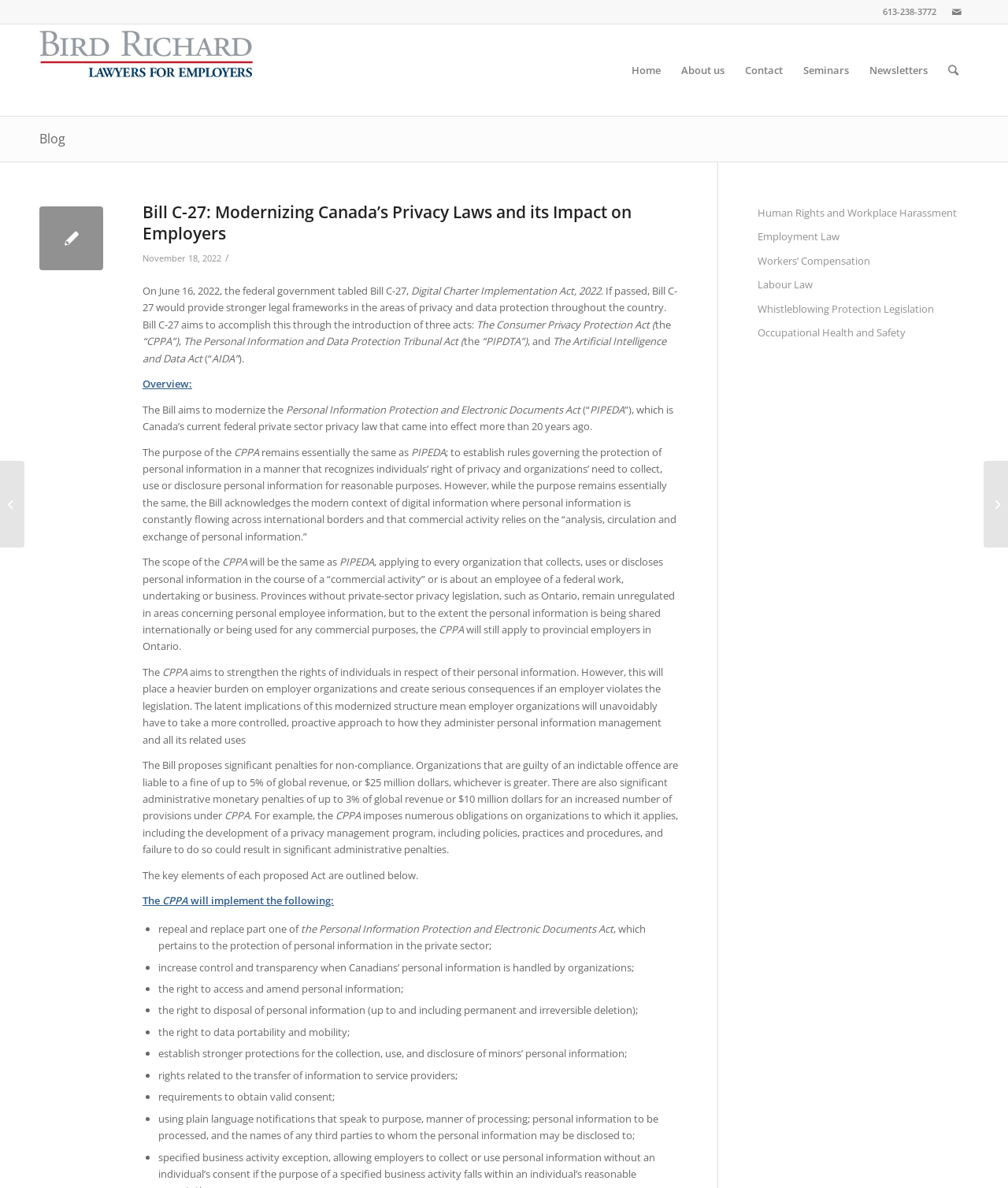Answer the question with a single word or phrase: 
What are the three acts introduced by Bill C-27?

CPPA, PIPDTA, AIDA